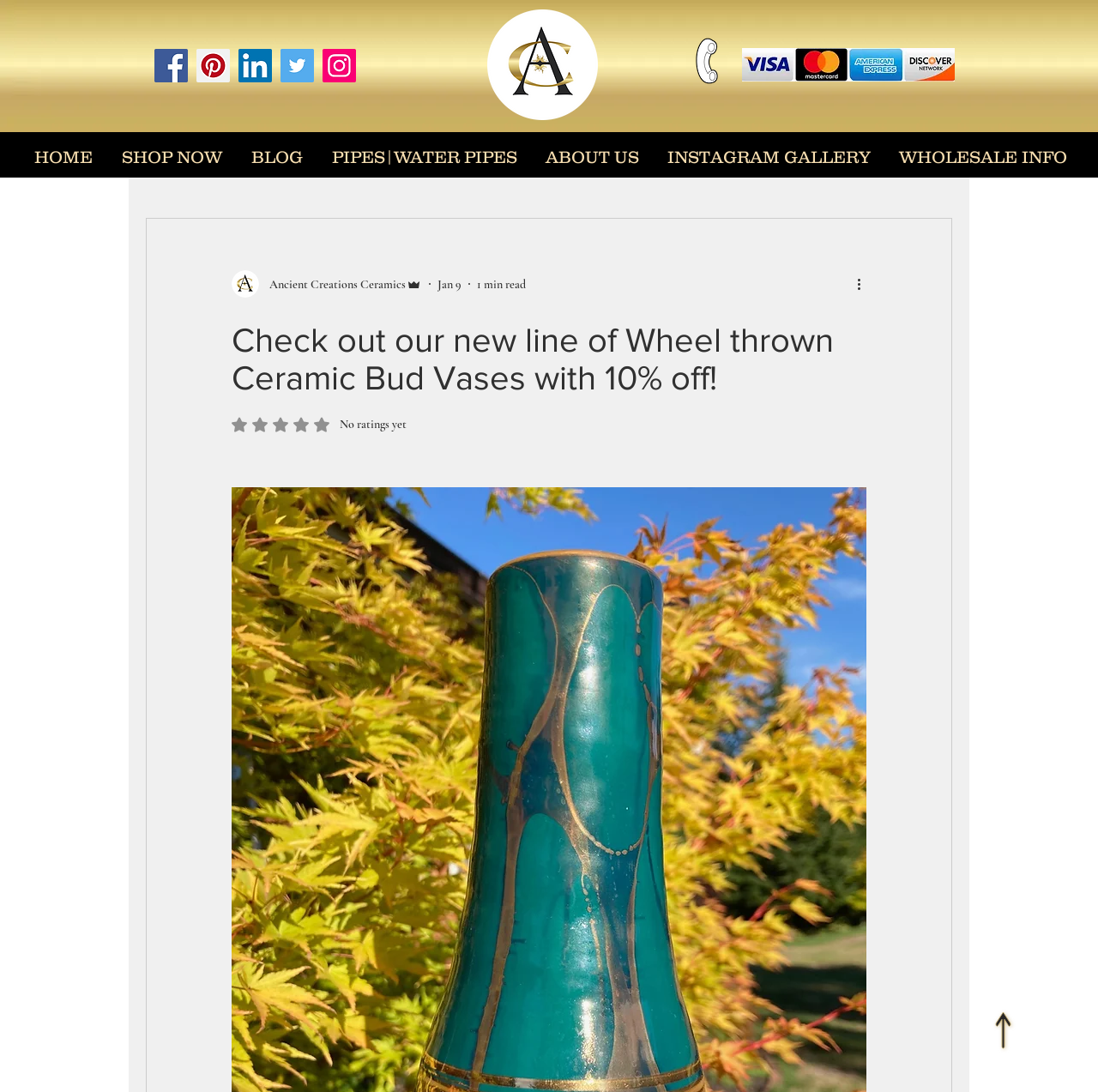Provide the bounding box coordinates for the UI element described in this sentence: "aria-label="LinkedIn Social Icon"". The coordinates should be four float values between 0 and 1, i.e., [left, top, right, bottom].

[0.217, 0.045, 0.248, 0.075]